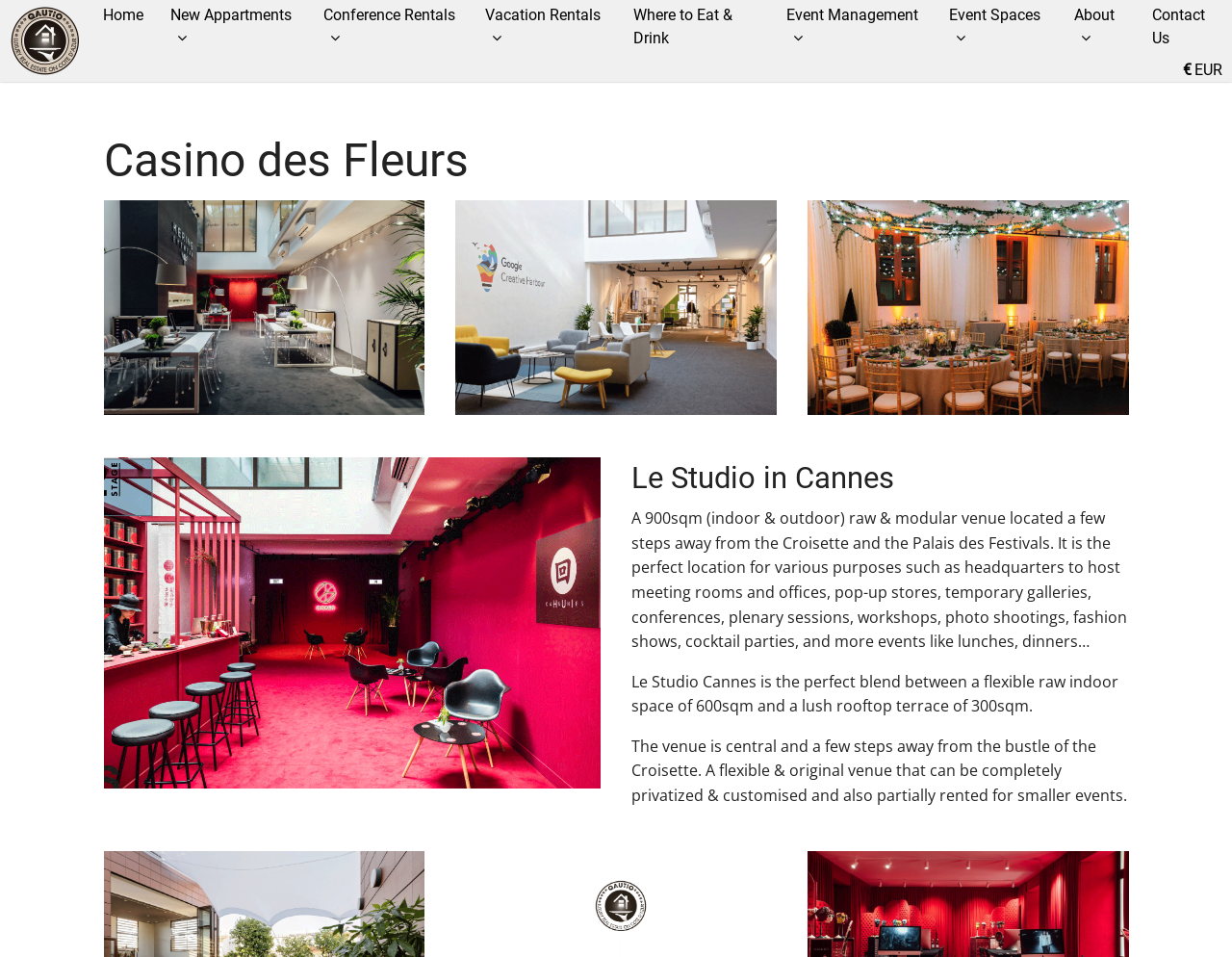How many figures are on the webpage?
Provide a concise answer using a single word or phrase based on the image.

4